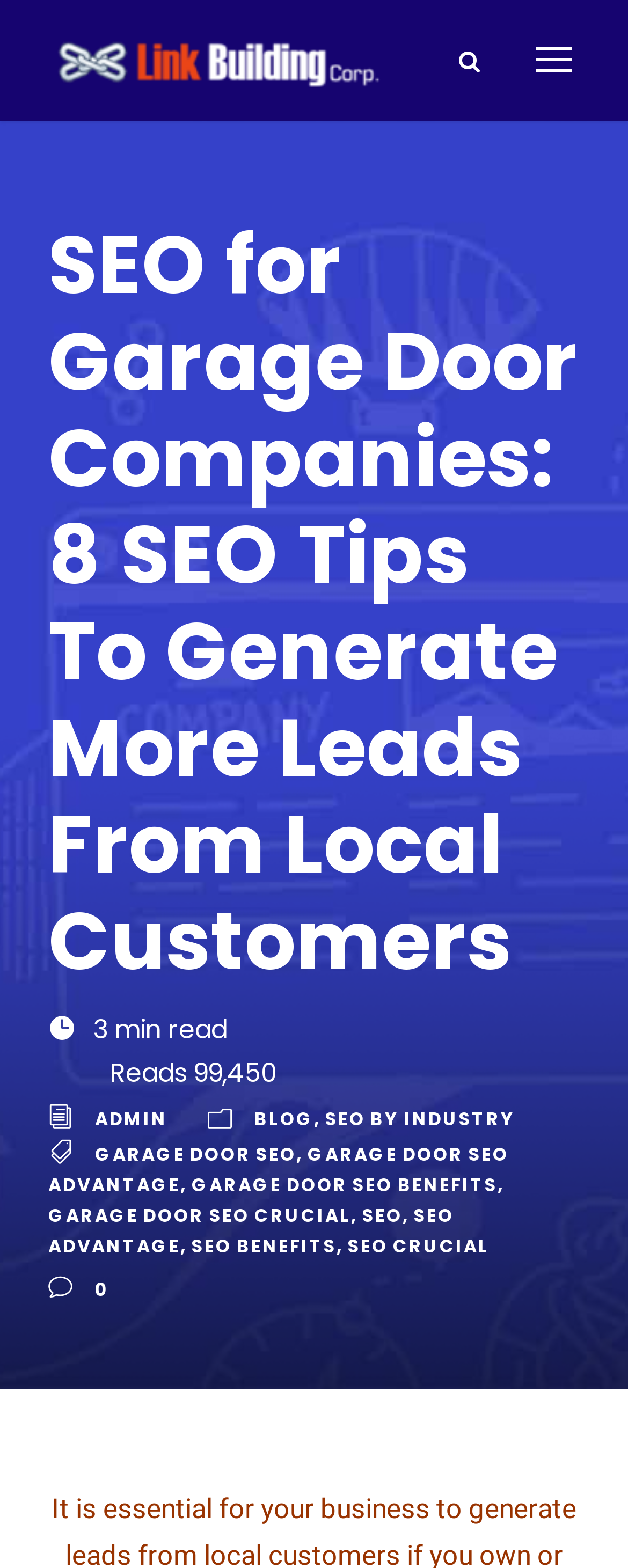Describe the webpage in detail, including text, images, and layout.

The webpage is about SEO tips for garage door companies, with a focus on generating more leads from local customers. At the top-left corner, there is a link to "LINK BUILDING SERVICES" accompanied by an image. On the top-right side, there is an empty link. 

The main heading "SEO for Garage Door Companies: 8 SEO Tips To Generate More Leads From Local Customers" is prominently displayed in the middle of the page. Below the heading, there is a small text "\xa0" followed by "Reads" and a number "99,450". 

On the lower part of the page, there are several links to related topics, including "ADMIN", "BLOG", "SEO BY INDUSTRY", "GARAGE DOOR SEO", and its subtopics such as "GARAGE DOOR SEO ADVANTAGE", "GARAGE DOOR SEO BENEFITS", and "GARAGE DOOR SEO CRUCIAL". These links are arranged horizontally, with commas separating them. 

Additionally, there are links to "SEO", "SEO ADVANTAGE", "SEO BENEFITS", and "SEO CRUCIAL" on the lower-right side of the page. At the very bottom, there is a link with a Facebook icon and a text "0".